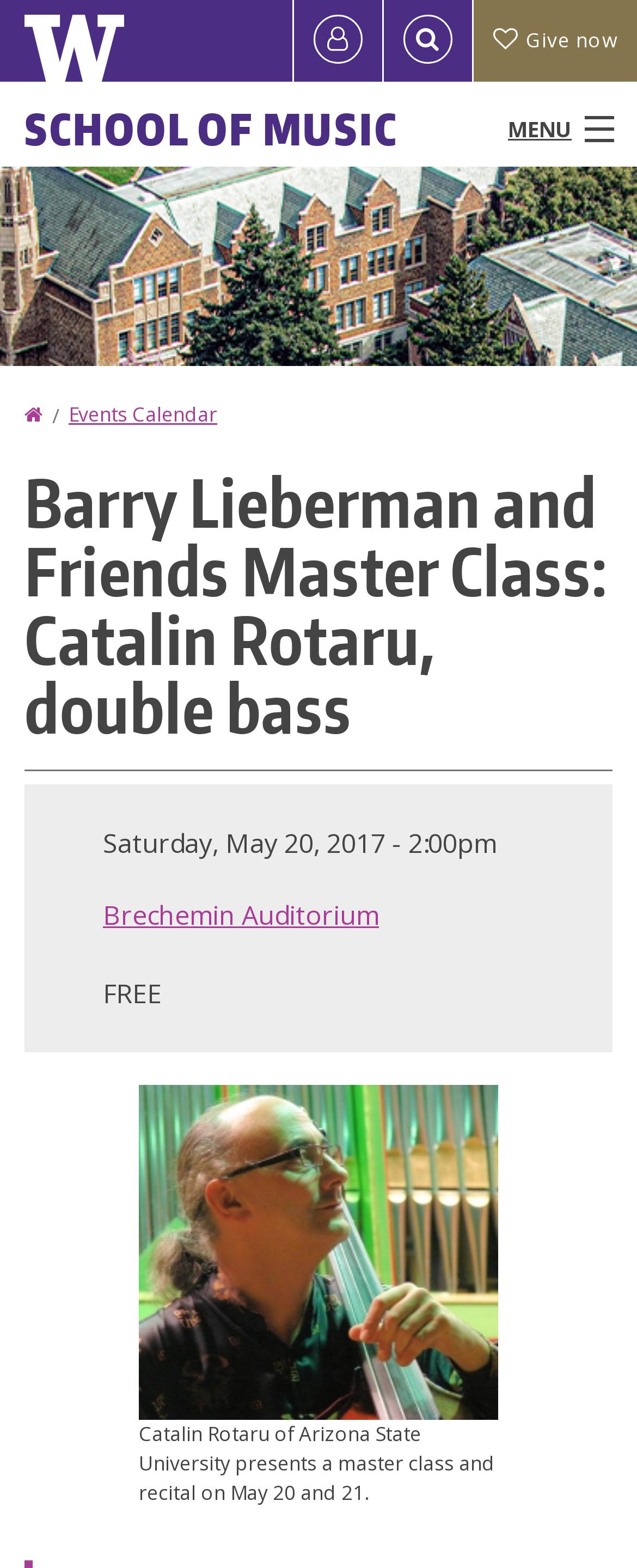Who is presenting the master class?
Please give a detailed and elaborate explanation in response to the question.

I found the presenter of the master class by looking at the link 'Catalin Rotaru of Arizona State University presents a master class and recital on May 20 and 21.' which is located below the main heading 'Barry Lieberman and Friends Master Class: Catalin Rotaru, double bass'.